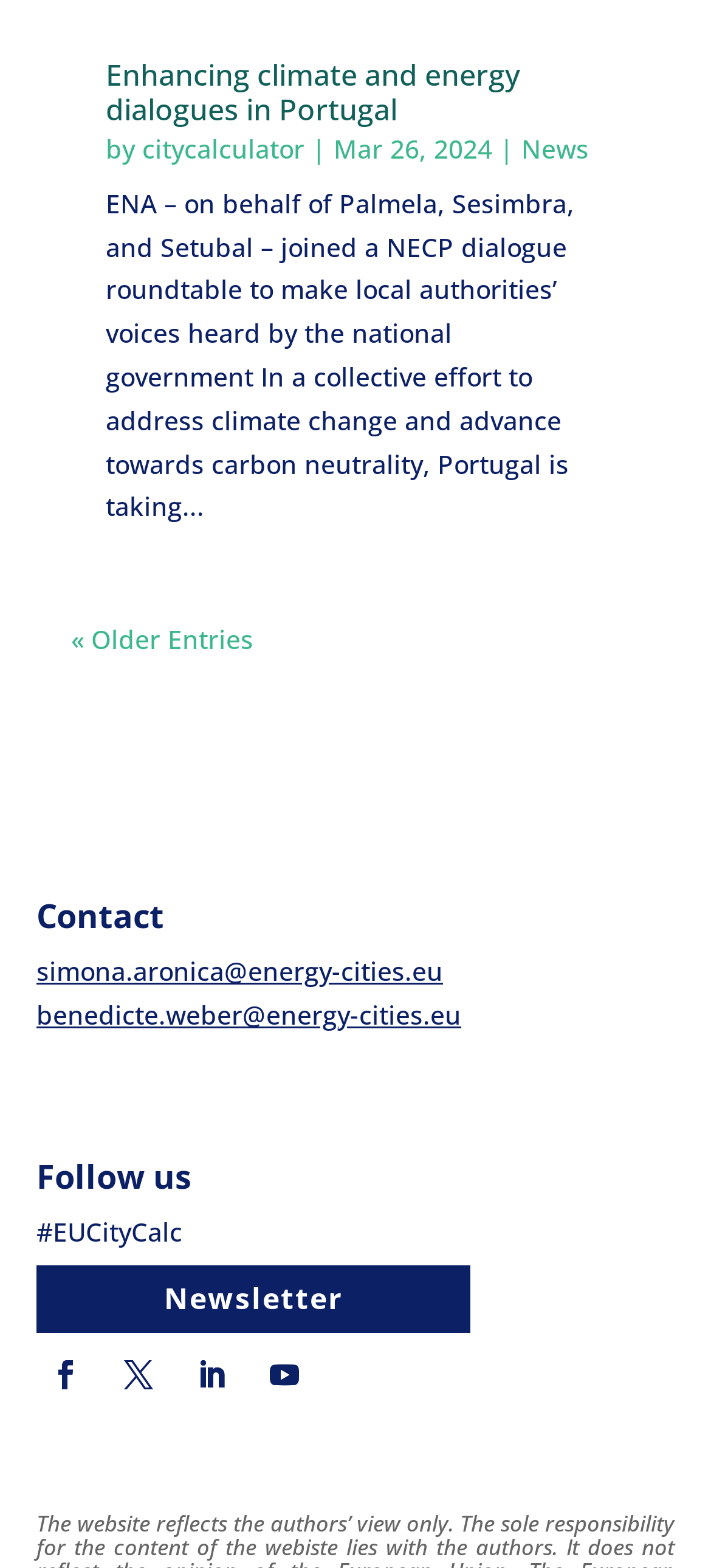Please identify the bounding box coordinates of the element I should click to complete this instruction: 'Follow the website on social media'. The coordinates should be given as four float numbers between 0 and 1, like this: [left, top, right, bottom].

[0.051, 0.858, 0.133, 0.895]